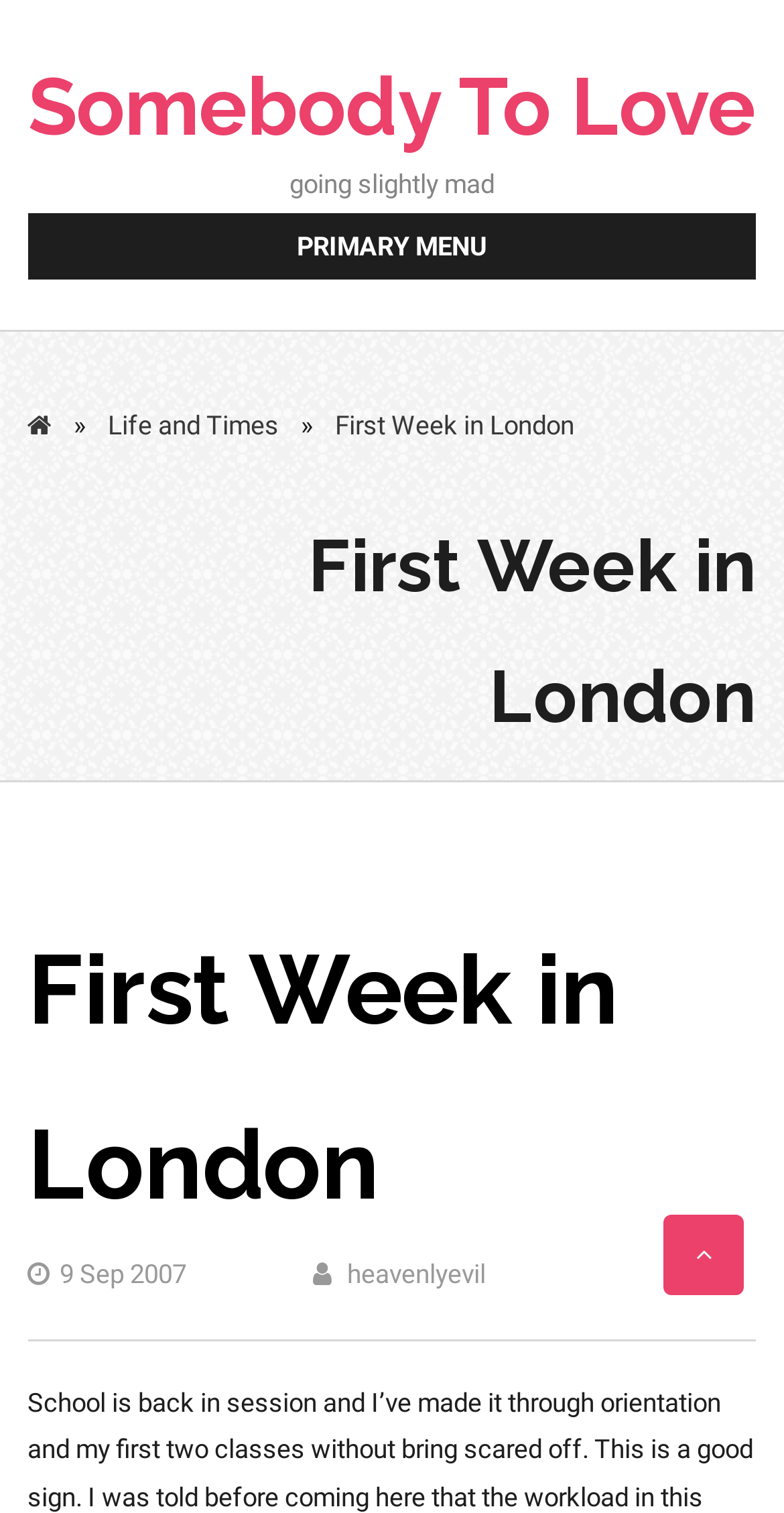What is the author's username?
Provide a comprehensive and detailed answer to the question.

I looked at the link element with the text ' heavenlyevil' and inferred that 'heavenlyevil' is the author's username.